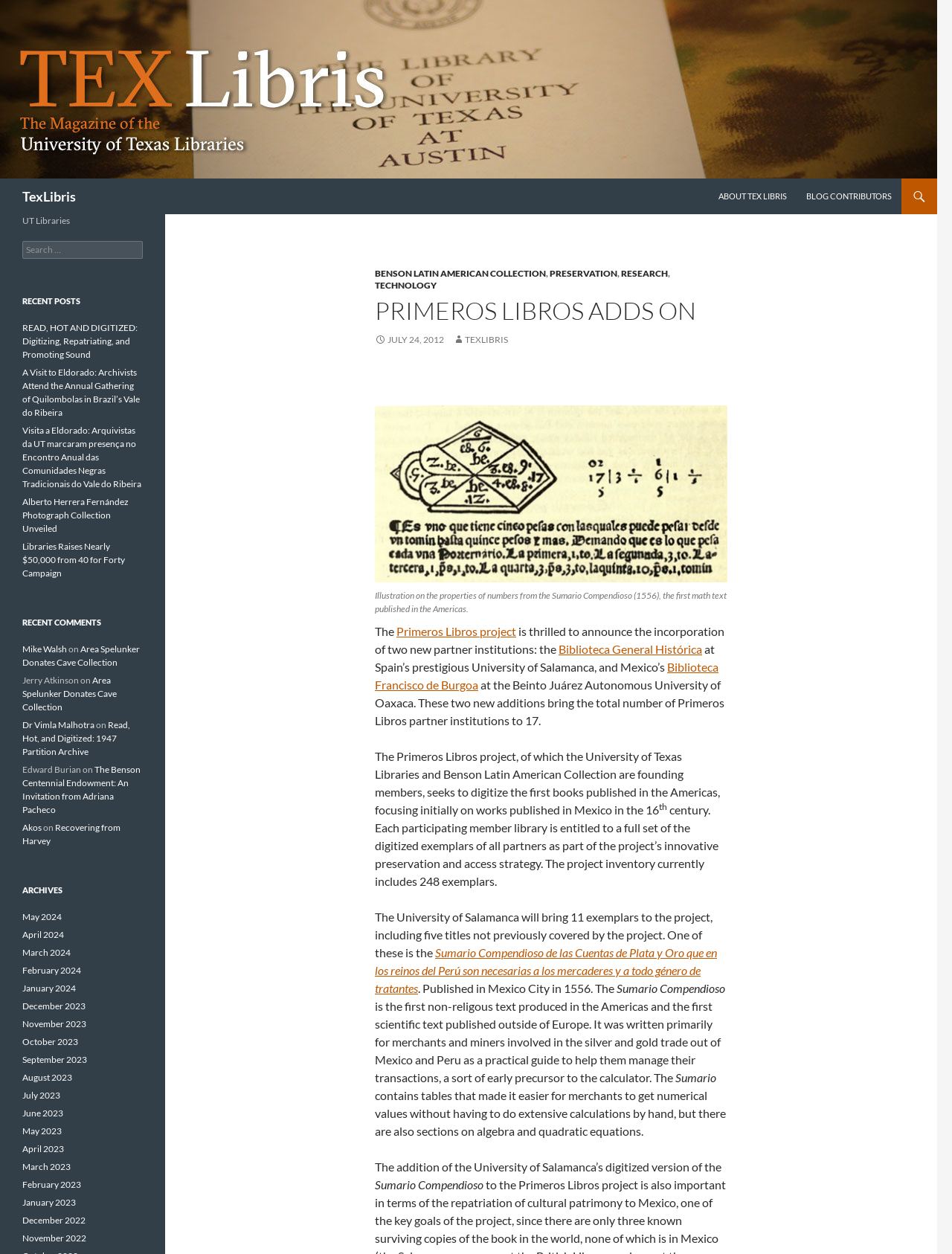Answer the question below with a single word or a brief phrase: 
What is the title of the first non-religious text produced in the Americas?

Sumario Compendioso de las Cuentas de Plata y Oro